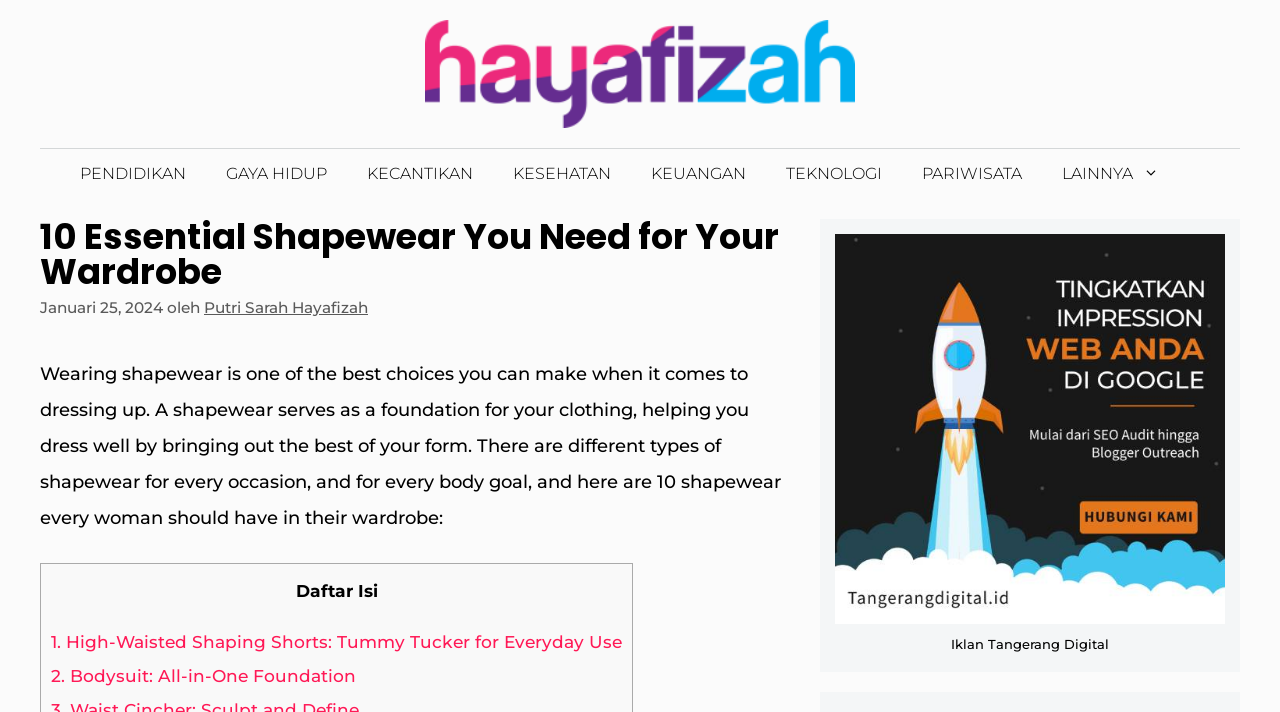Please specify the bounding box coordinates of the element that should be clicked to execute the given instruction: 'Explore the 'KECANTIKAN' category'. Ensure the coordinates are four float numbers between 0 and 1, expressed as [left, top, right, bottom].

[0.271, 0.209, 0.385, 0.28]